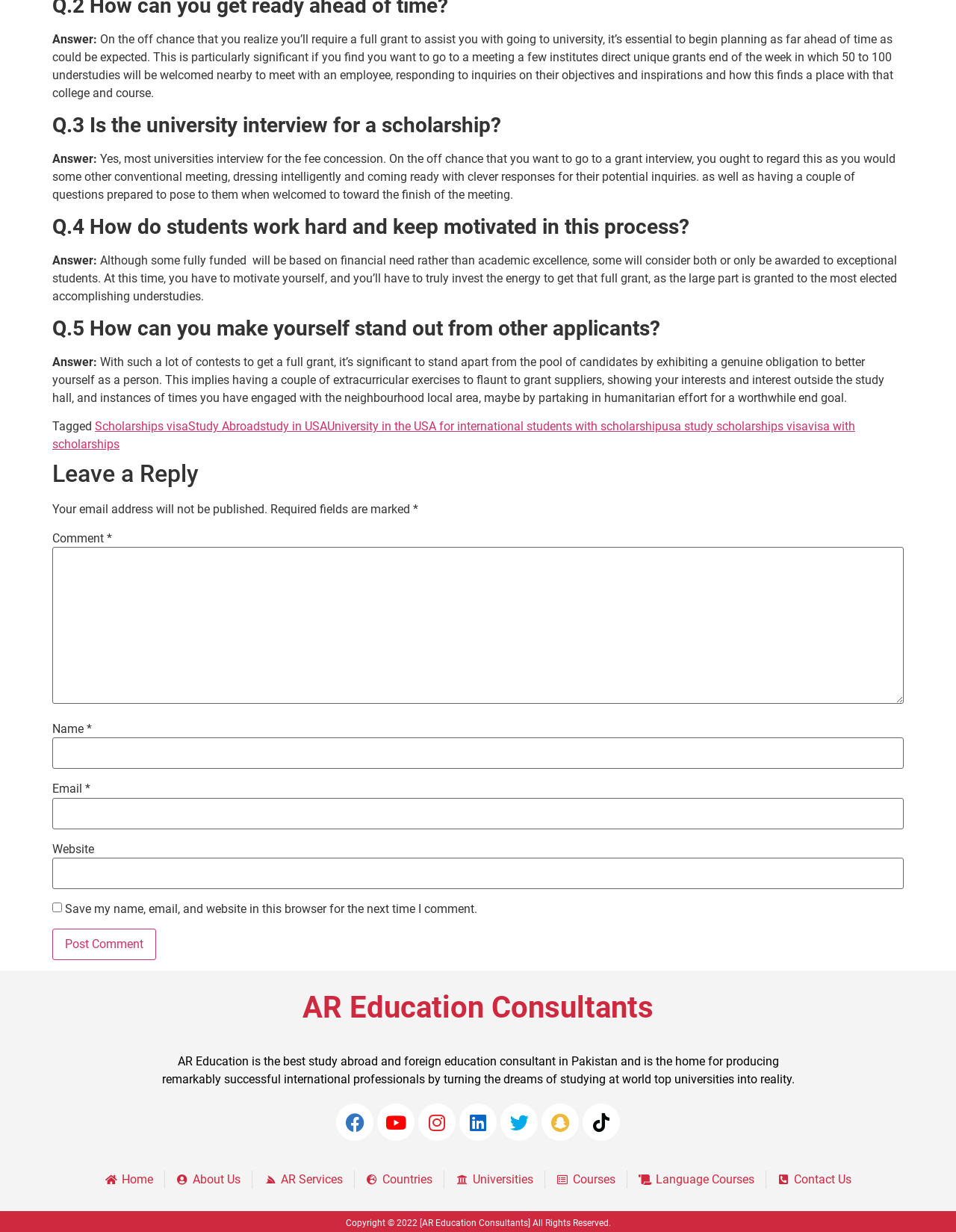Determine the bounding box coordinates of the target area to click to execute the following instruction: "Listen to music on Spotify."

None